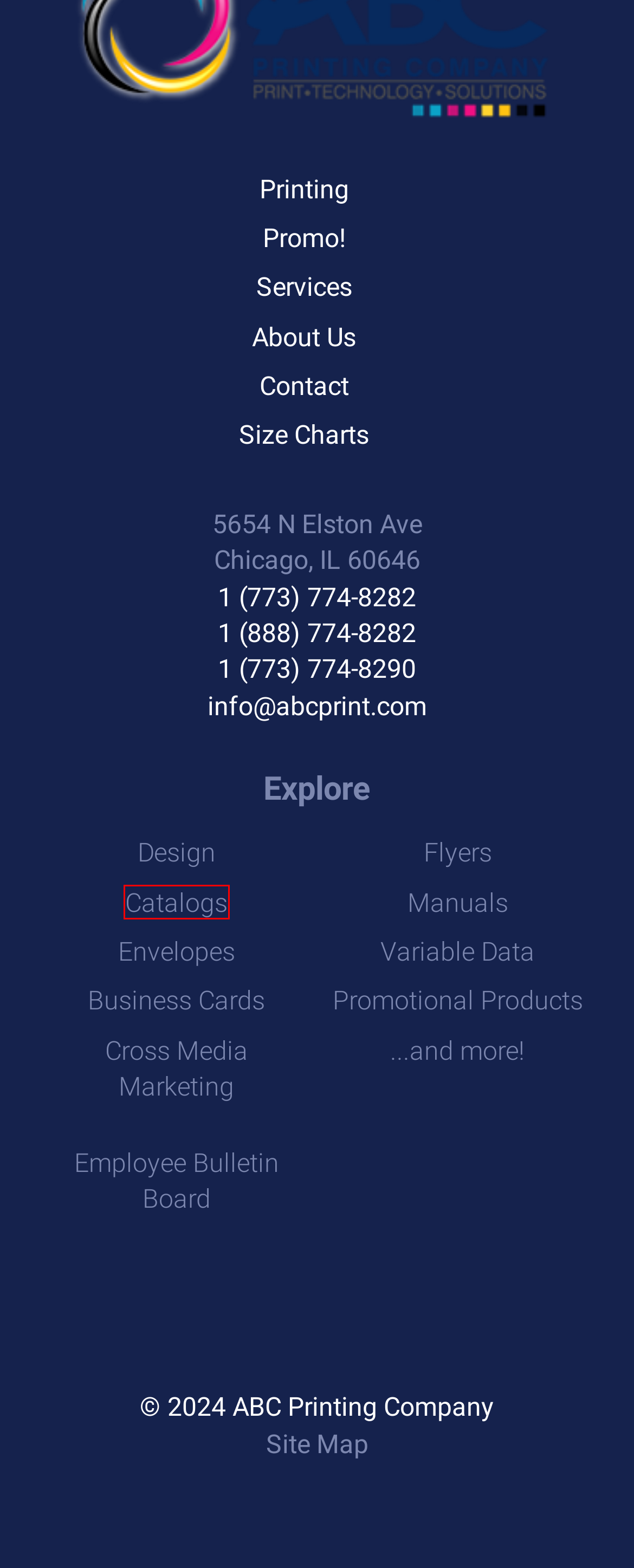You have a screenshot of a webpage with a red rectangle bounding box around an element. Identify the best matching webpage description for the new page that appears after clicking the element in the bounding box. The descriptions are:
A. Flyers Chicago | ABC Printing Company
B. Business Card Printing Chicago| ABC Printing Company
C. Variable Data Printing | Full-Service Digital Printer
D. Sitemap : ABC Printing Company
E. Envelope Printing Chicago | ABC Printing Company
F. Catalog and Booklet Printing Chicago | ABC Printing Company
G. Print Manuals | Custom Manual Printer & Binding
H. Mail & Marketing Services | PURLS | Custom Direct Mail | Media Marketing

F